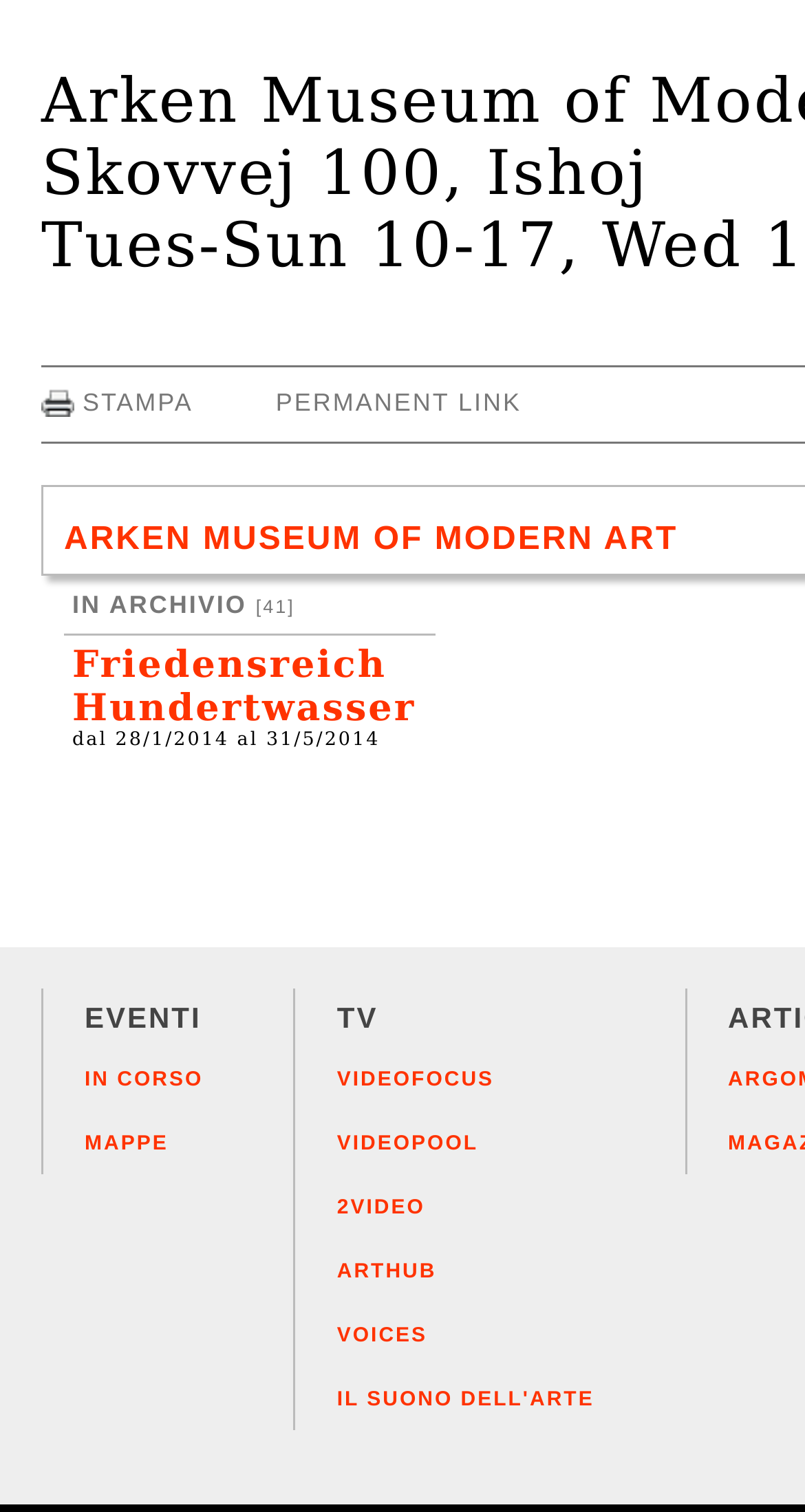What is the name of the museum mentioned on the webpage?
Refer to the image and respond with a one-word or short-phrase answer.

ARKEN MUSEUM OF MODERN ART